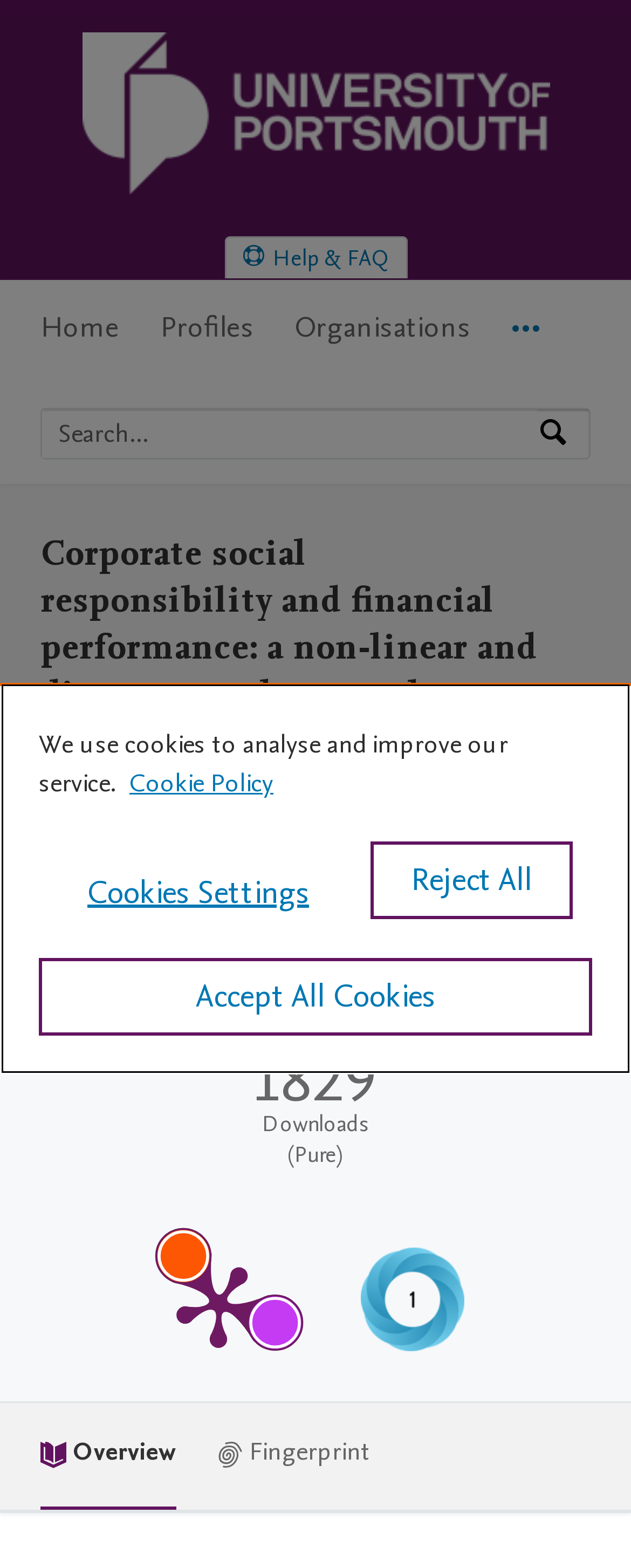Find and specify the bounding box coordinates that correspond to the clickable region for the instruction: "Go to University of Portsmouth Home".

[0.129, 0.107, 0.871, 0.13]